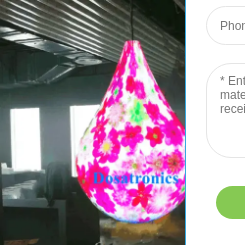Explain the image with as much detail as possible.

The image features a vibrant and colorful LED display in a unique water-drop shape, designed to enhance indoor environments. This innovative lighting installation showcases a mix of vivid floral patterns in bright pinks, greens, and whites, creating a captivating visual appeal. The light is emblazoned with the "Dosatronics" logo, indicating the brand responsible for this cutting-edge product. Set against an industrial backdrop with exposed metal beams, this display exemplifies modern design that fits seamlessly into various settings, making it ideal for retail spaces, events, or creative installations. The product is marketed as a "Special Shape LED Display Customized Indoor Water-drop LED Screen," emphasizing its distinct design and customization options to cater to diverse aesthetic preferences.